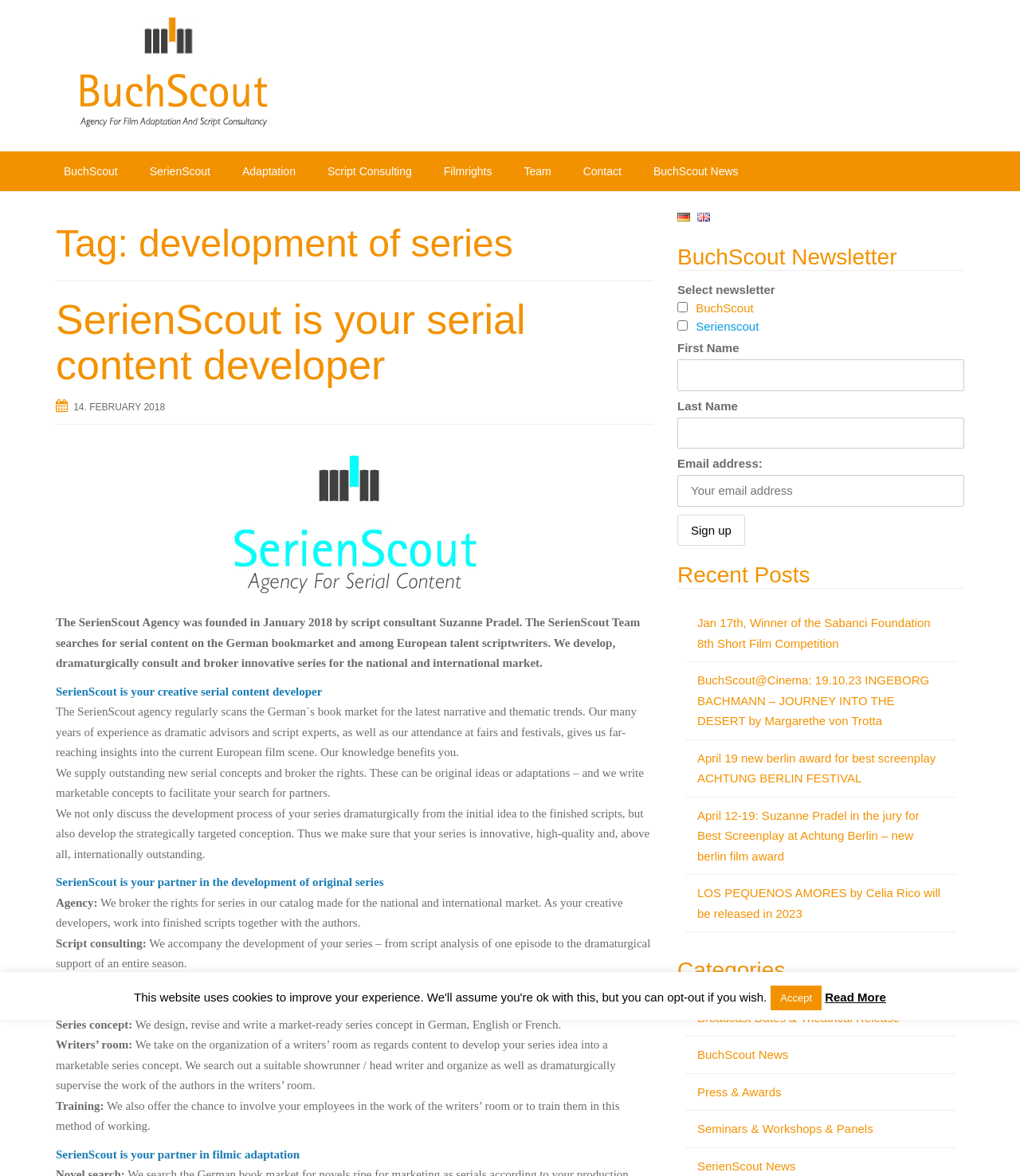Generate a detailed explanation of the webpage's features and information.

The webpage is about BookScout, a company that develops series and provides script consulting services. At the top, there is a logo and a navigation menu with links to different sections of the website, including BuchScout, SerienScout, Adaptation, Script Consulting, Filmrights, Team, Contact, and BuchScout News.

Below the navigation menu, there is a heading that reads "Tag: development of series" followed by a brief introduction to SerienScout, which is a serial content developer. The introduction is accompanied by a link to learn more about SerienScout.

The main content of the webpage is divided into several sections. The first section describes the services offered by SerienScout, including developing original series, brokering rights, and providing script consulting services. The section also mentions that the company regularly scans the German book market for new narrative and thematic trends.

The next section highlights the benefits of working with SerienScout, including the company's experience as dramatic advisors and script experts, as well as its attendance at fairs and festivals. This section also mentions that SerienScout can supply outstanding new serial concepts and broker the rights.

The following sections provide more information about the services offered by SerienScout, including script consulting, authors' search, series concept development, and writers' room organization. There is also a section that mentions the company's training services.

On the right side of the webpage, there is a newsletter subscription section where users can select which newsletters they want to receive, including BuchScout and SerienScout. Users can also enter their first name, last name, and email address to sign up for the newsletter.

Below the newsletter section, there is a section that displays recent posts, including news articles and announcements about film awards and releases. The posts are listed in reverse chronological order, with the most recent post at the top.

Finally, there is a section that lists categories, including Broadcast Dates & Theatrical Release, BuchScout News, Press & Awards, Seminars & Workshops & Panels, and SerienScout News. Each category has a link to a corresponding webpage.